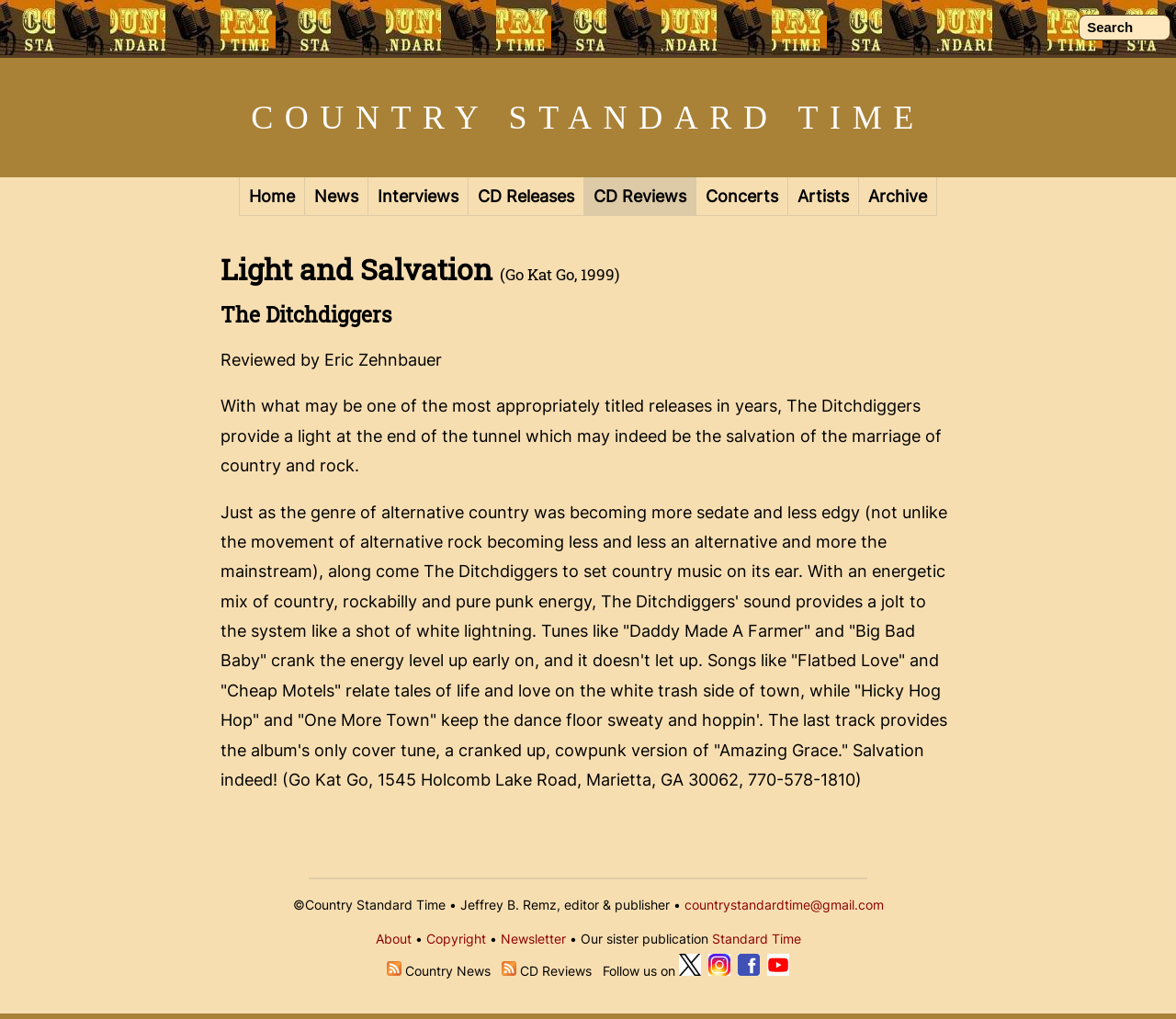Provide a thorough description of this webpage.

The webpage is about a music review of the album "Light and Salvation" by The Ditchdiggers. At the top, there is a search box and a navigation menu with links to different sections of the website, including "Home", "News", "Interviews", "CD Releases", "CD Reviews", "Concerts", "Artists", and "Archive". 

Below the navigation menu, there is a table with a heading that displays the title of the album and the artist. The review of the album is presented in a block of text, which discusses the music style and the tracks on the album. The review is written by Eric Zehnbauer.

At the bottom of the page, there is a horizontal separator, followed by a section with copyright information and links to other sections of the website, including "About", "Copyright", and "Newsletter". There are also links to subscribe to country music news and CD reviews, as well as social media links to Twitter, Instagram, Facebook, and YouTube.